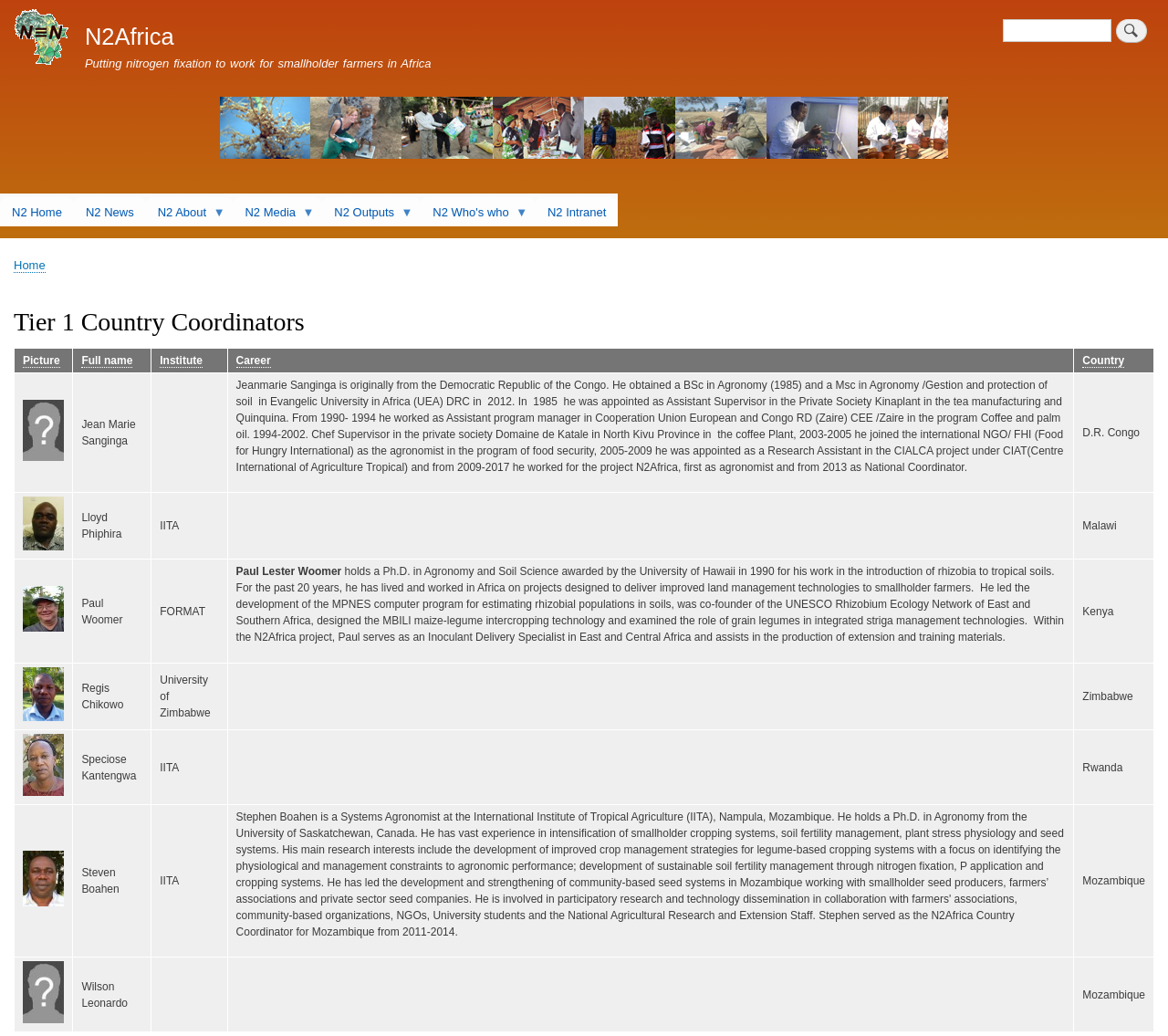Determine the bounding box coordinates of the region to click in order to accomplish the following instruction: "Search for something". Provide the coordinates as four float numbers between 0 and 1, specifically [left, top, right, bottom].

[0.859, 0.017, 0.988, 0.043]